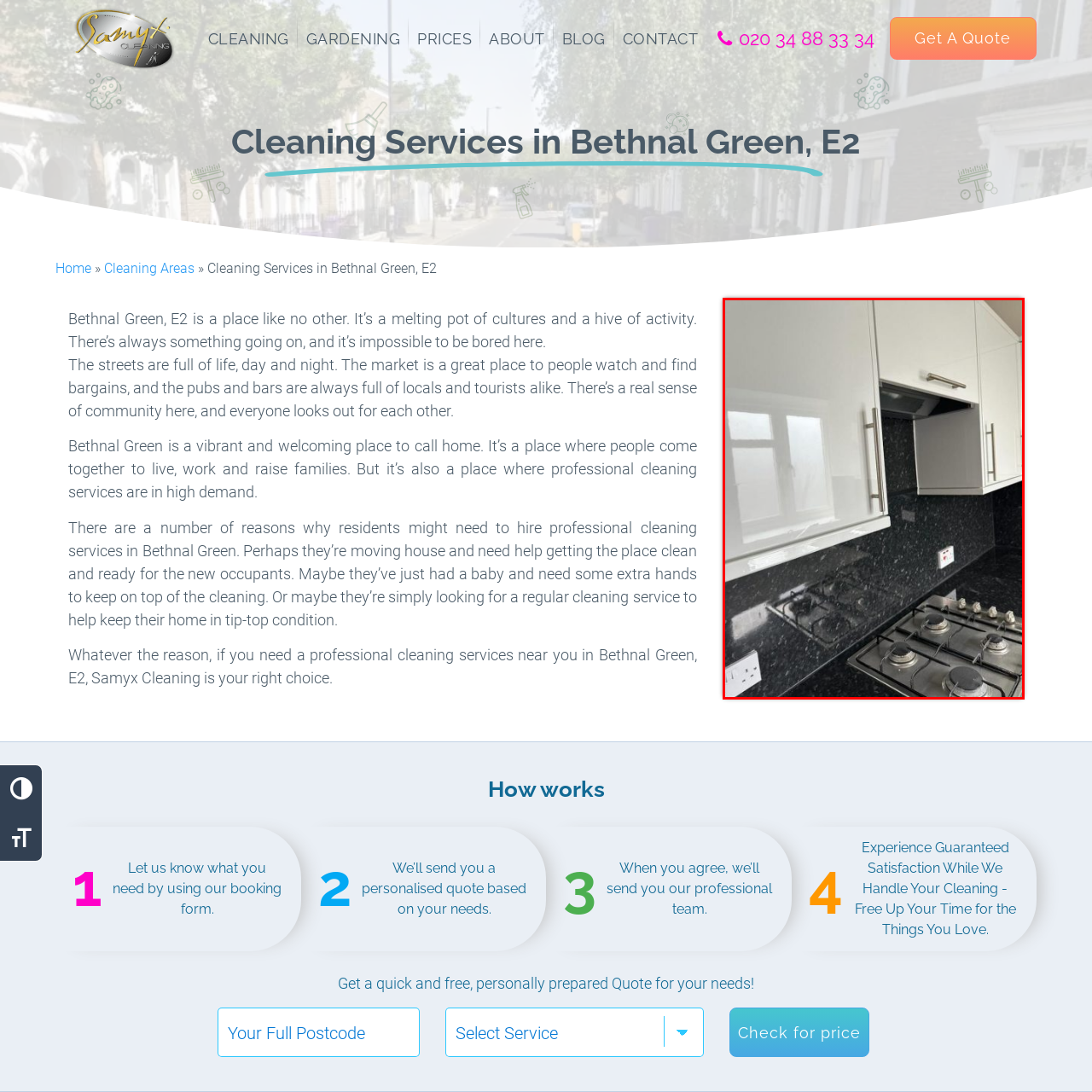Pay attention to the image inside the red rectangle, What is the source of light in the kitchen? Answer briefly with a single word or phrase.

Natural light